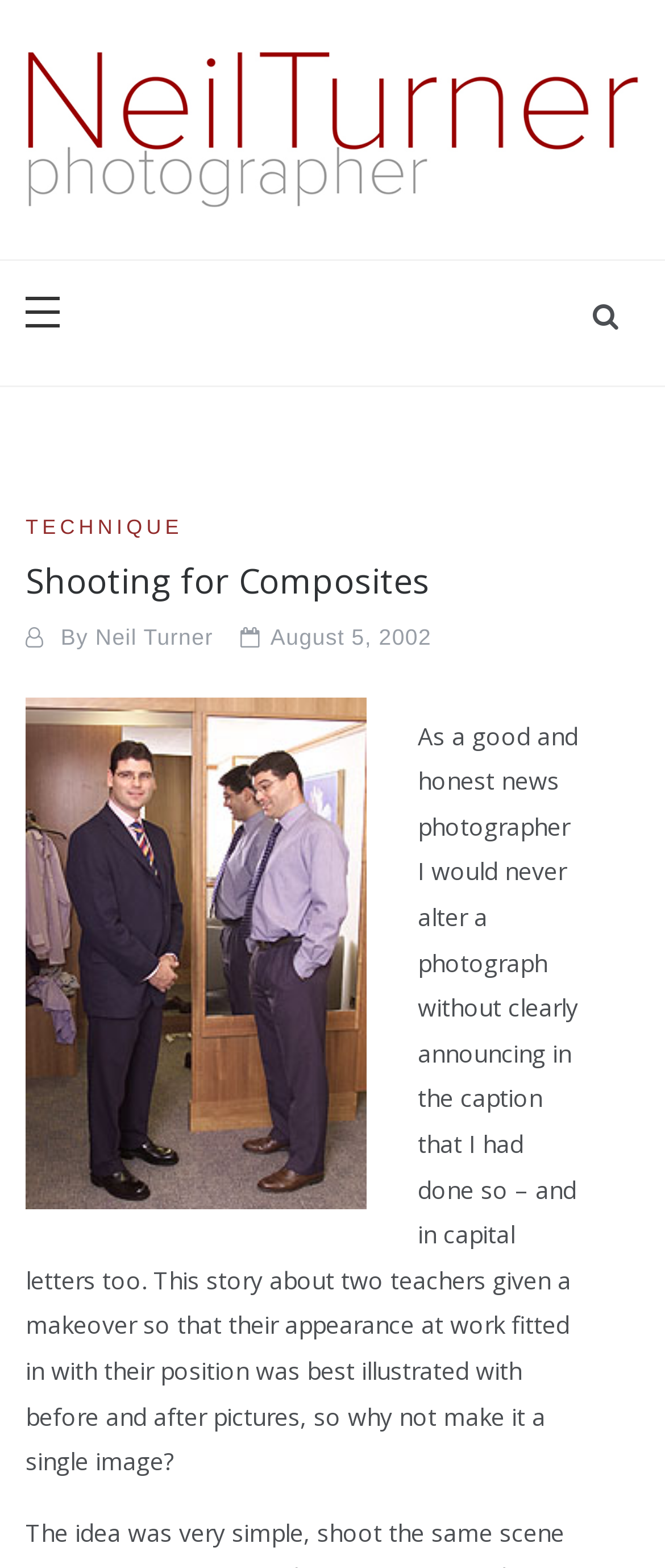Respond to the following question with a brief word or phrase:
What is the photographer's contact number?

+44 7774 698947